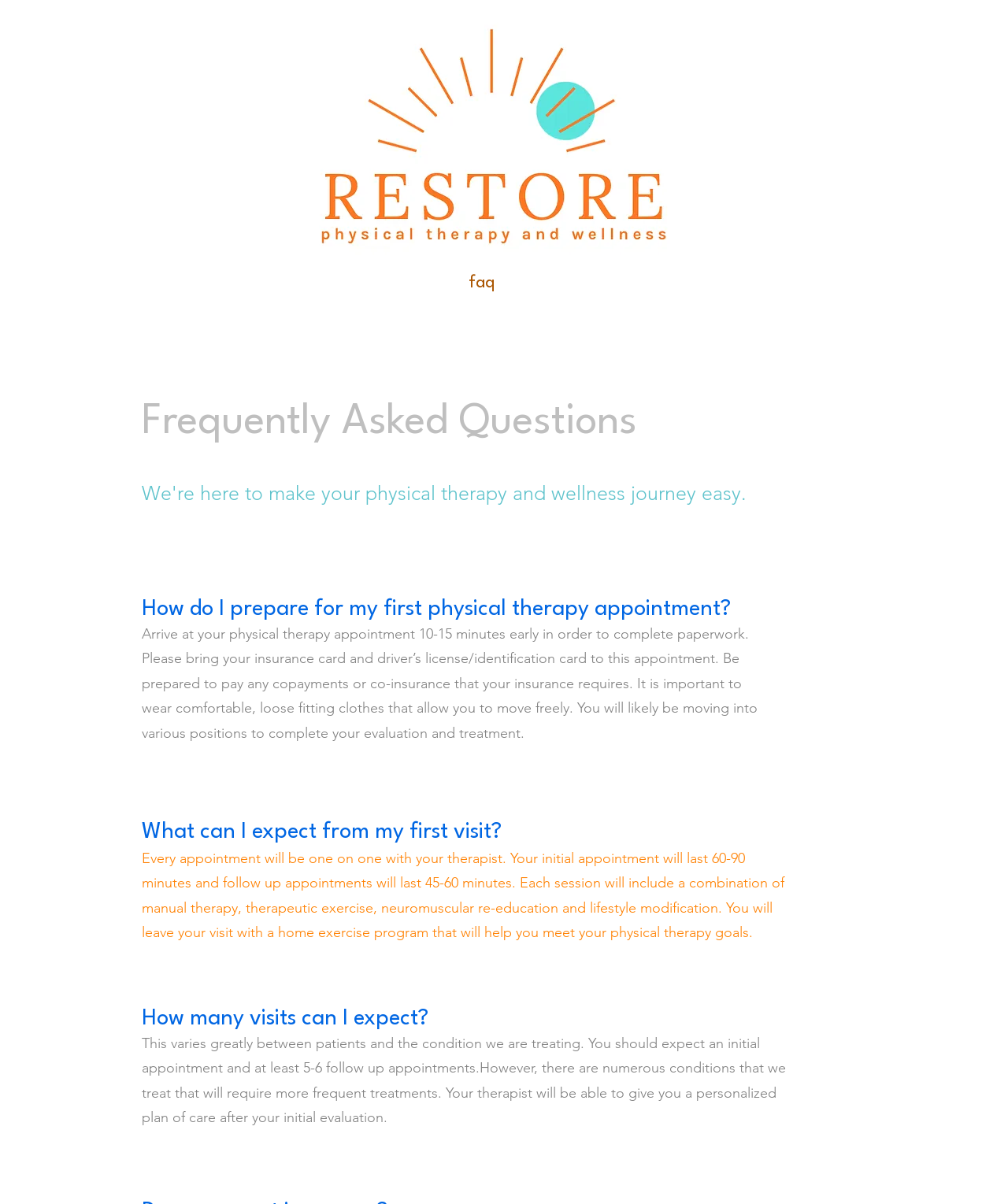How many follow-up appointments can I expect? Based on the image, give a response in one word or a short phrase.

At least 5-6